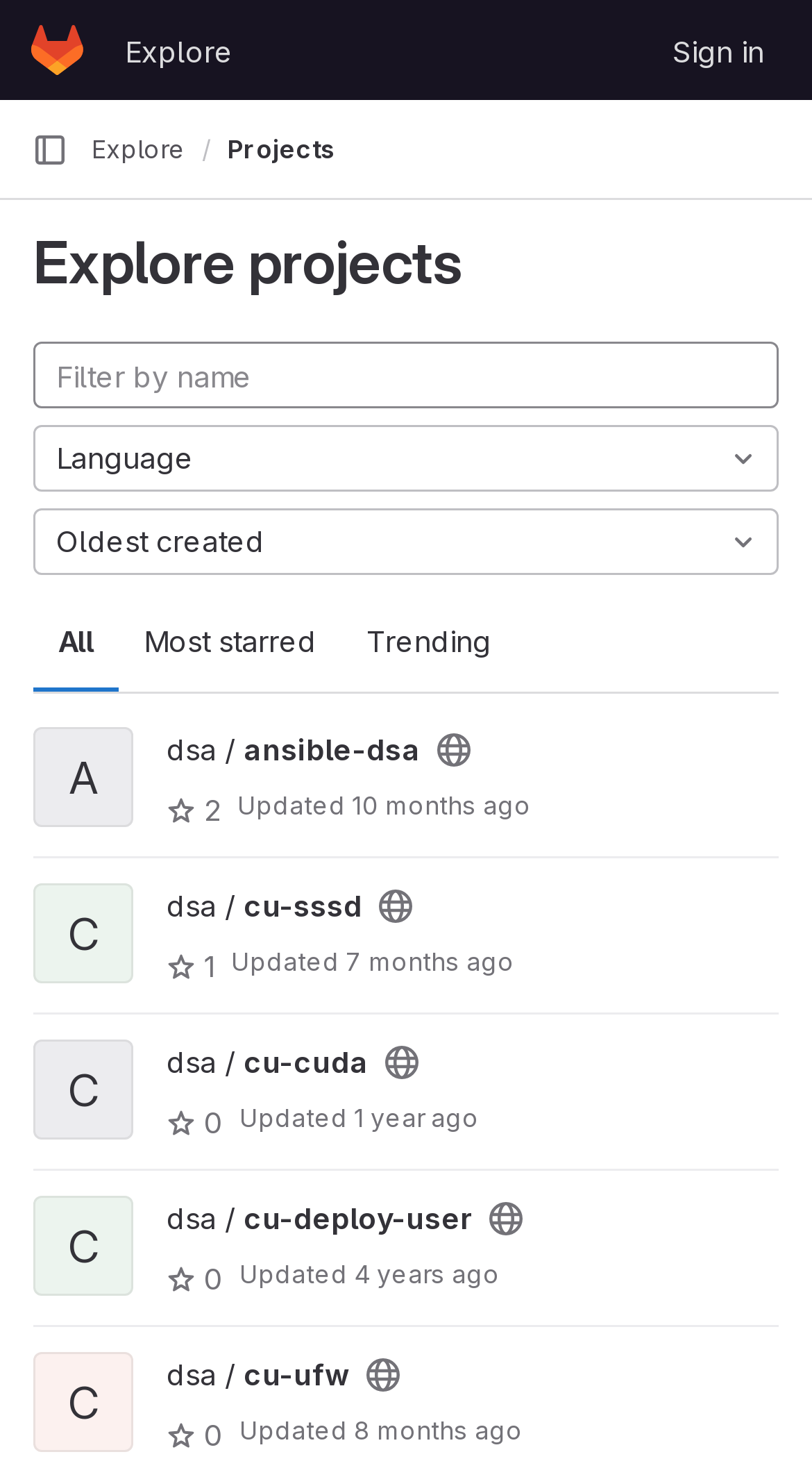Give a full account of the webpage's elements and their arrangement.

The webpage is a project exploration page on GitLab Enterprise Edition. At the top, there is a navigation bar with links to "Homepage", "Explore", and "Sign in". Below the navigation bar, there is a primary navigation sidebar that can be expanded or collapsed.

The main content area is divided into two sections. The top section contains a breadcrumbs navigation with links to "Explore" and "Projects". Below the breadcrumbs, there is a heading that reads "Explore projects". Next to the heading, there are tabs for filtering projects, including "All", "Most starred", and "Trending". A search box is also provided to filter projects by name.

The bottom section of the main content area displays a list of projects. Each project is represented by a heading with a link to the project, followed by a generic description indicating that the project is public and can be accessed without authentication. Below the description, there are links to the project's details, including the number of stars, and an image indicating the project's status. The project's update time is also displayed, along with a relative time indicator, such as "10 months ago" or "1 year ago".

There are multiple projects listed on the page, each with similar formatting and information. The projects are arranged in a vertical list, with each project's information stacked below the previous one.